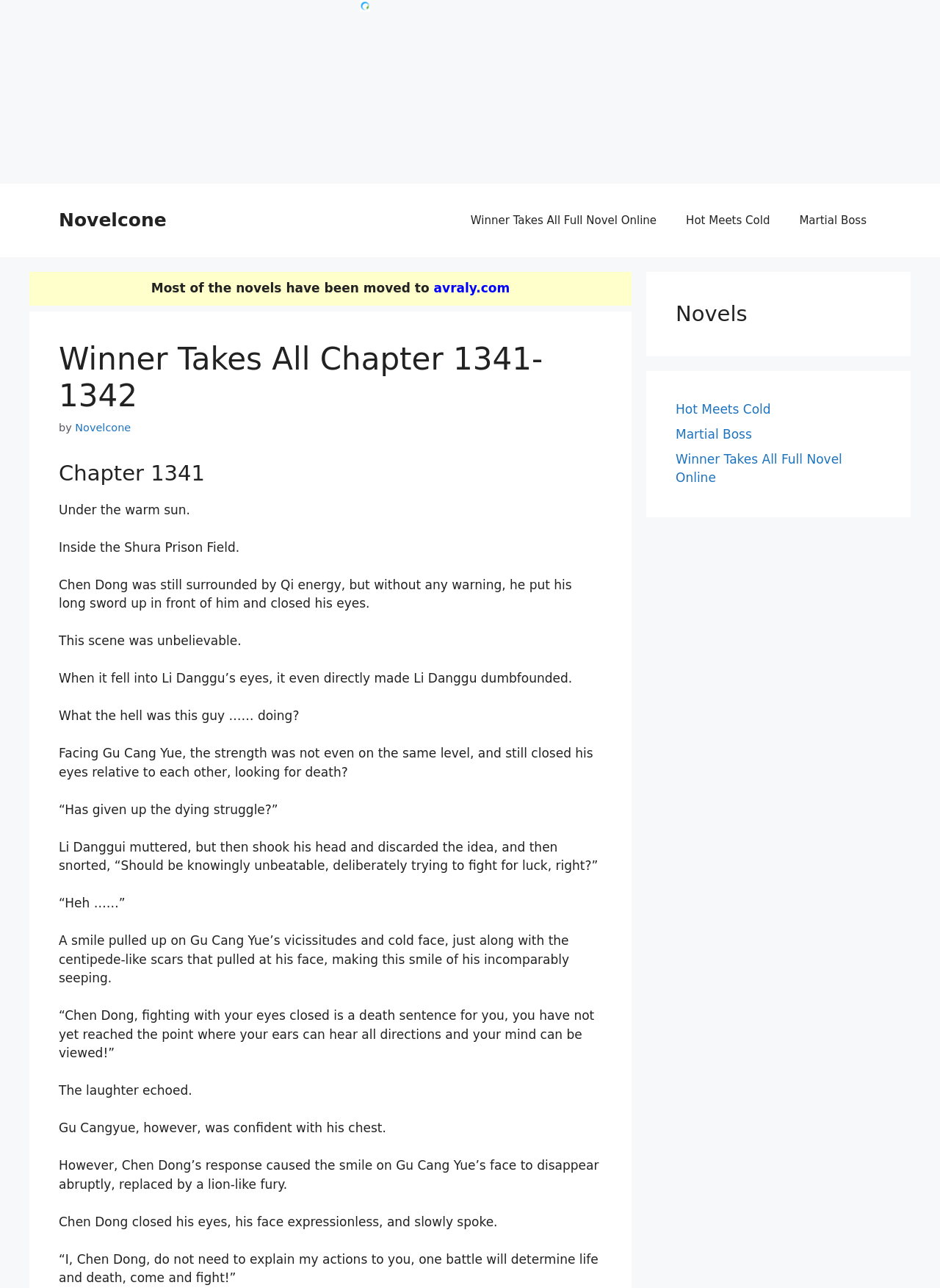Identify the bounding box coordinates of the region I need to click to complete this instruction: "Read more about Director of Public Prosecutions (NSW) v Tikomaimaleya [2015] NSWCA 83".

None